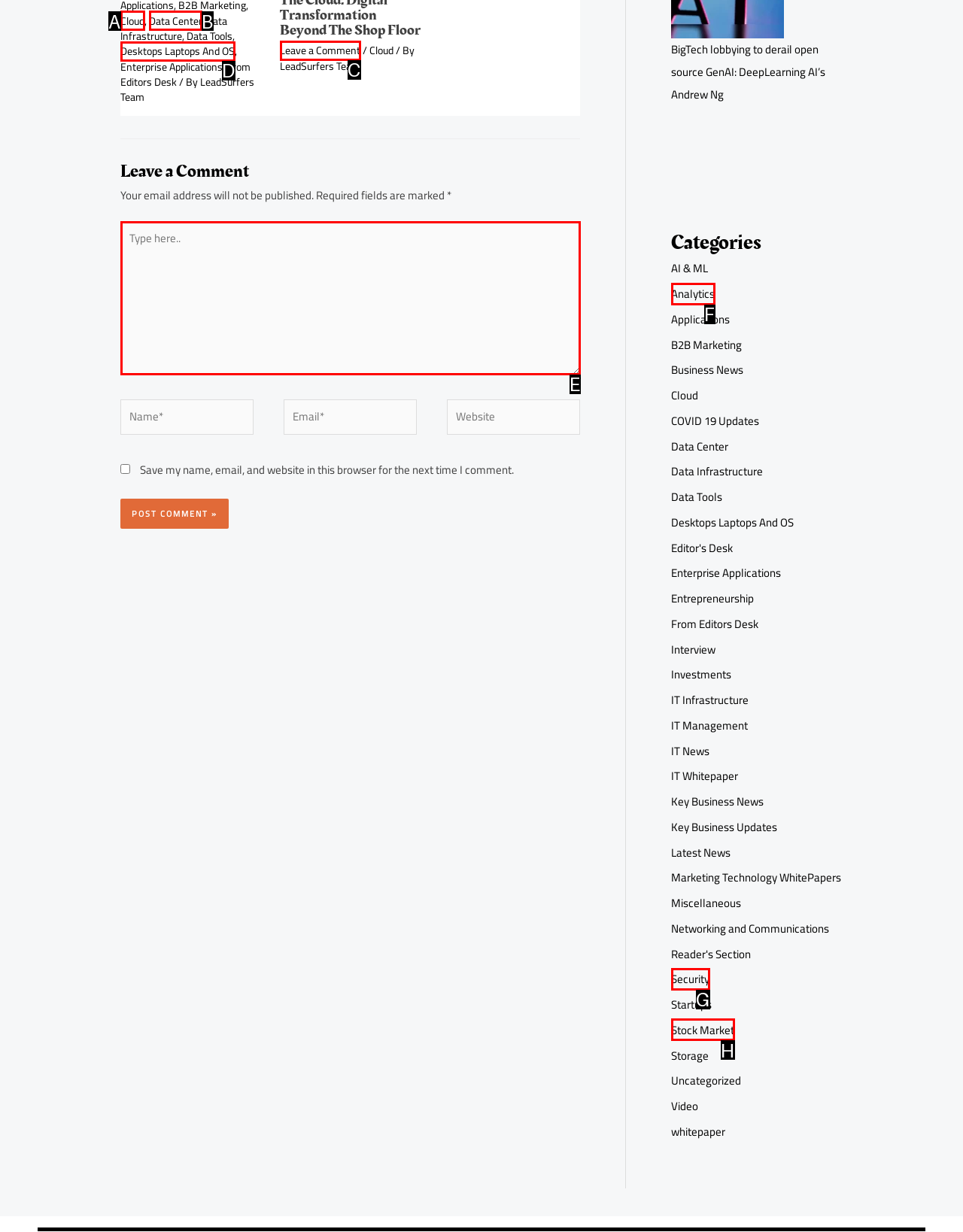Identify the option that corresponds to: Leave a Comment
Respond with the corresponding letter from the choices provided.

C